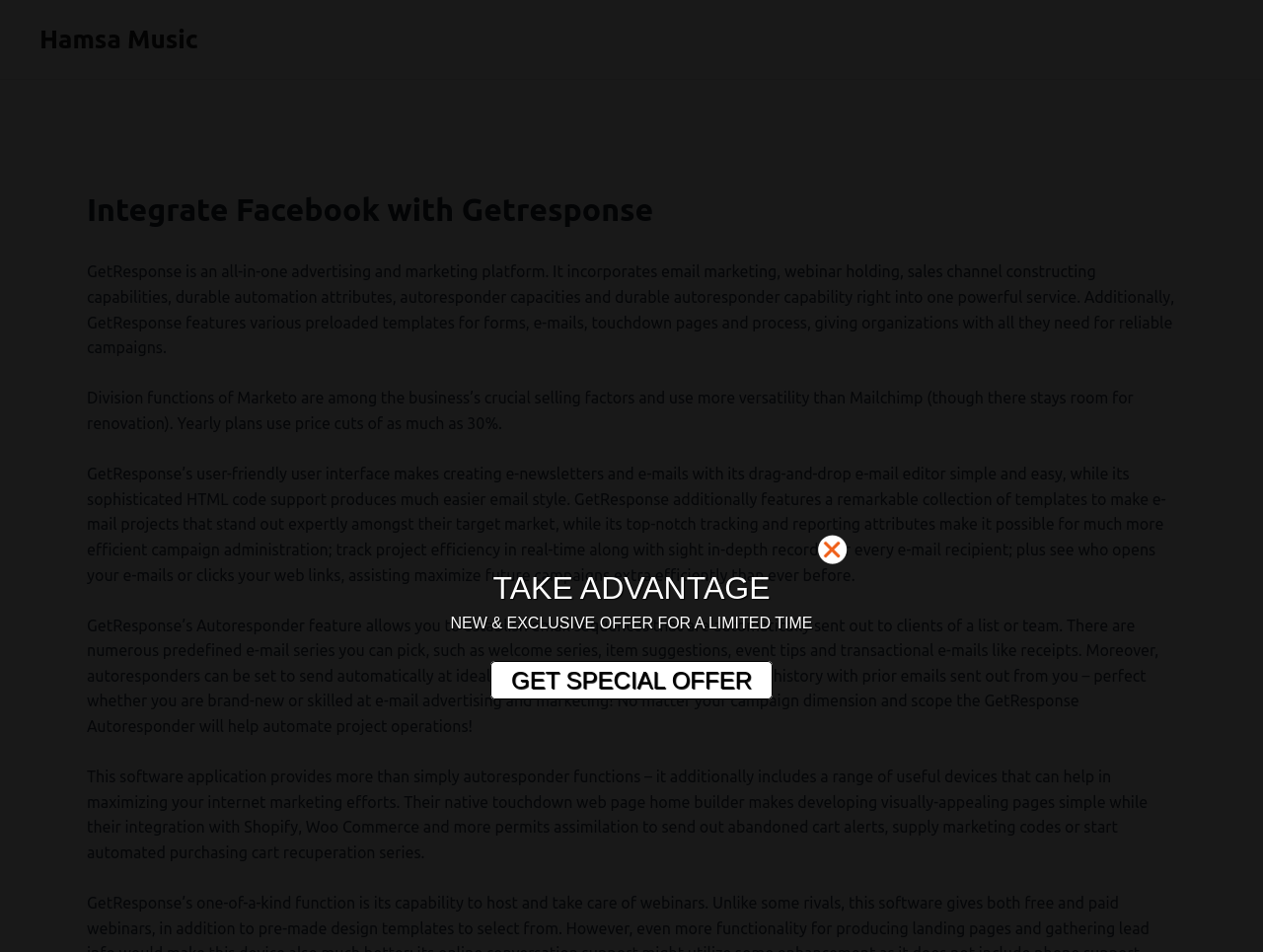Write an elaborate caption that captures the essence of the webpage.

This webpage is about GetResponse Facebook integration, offering valuable insights on the topic. At the top, there is a header with the title "Integrate Facebook with Getresponse". Below the header, there is a brief description of GetResponse, an all-in-one advertising and marketing platform that incorporates email marketing, webinar holding, sales channel building capabilities, and more.

Following the description, there are three paragraphs of text that provide more information about GetResponse's features, including its user-friendly interface, advanced HTML code support, and top-notch tracking and reporting attributes. The text also highlights the benefits of using GetResponse's Autoresponder feature, which allows users to set up email sequences that are automatically sent to clients.

On the right side of the page, there is a call-to-action section with a prominent "TAKE ADVANTAGE" text, followed by a limited-time offer announcement. Below the announcement, there is a "GET SPECIAL OFFER" link. At the very top of the page, there is a small link to "Hamsa Music", which appears to be unrelated to the main content of the page.